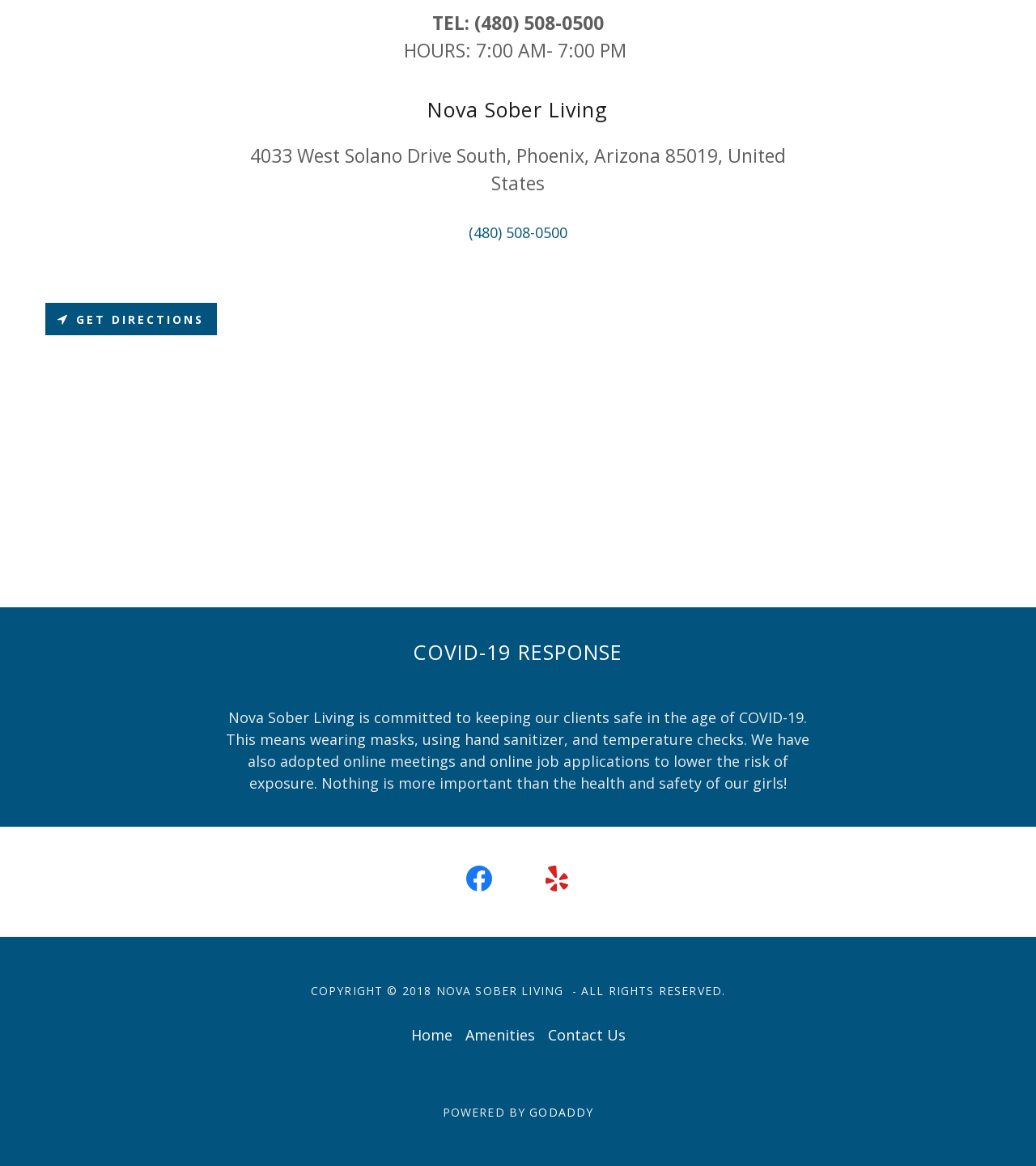Return the bounding box coordinates of the UI element that corresponds to this description: "Amenities". The coordinates must be given as four float numbers in the range of 0 and 1, [left, top, right, bottom].

[0.443, 0.873, 0.522, 0.901]